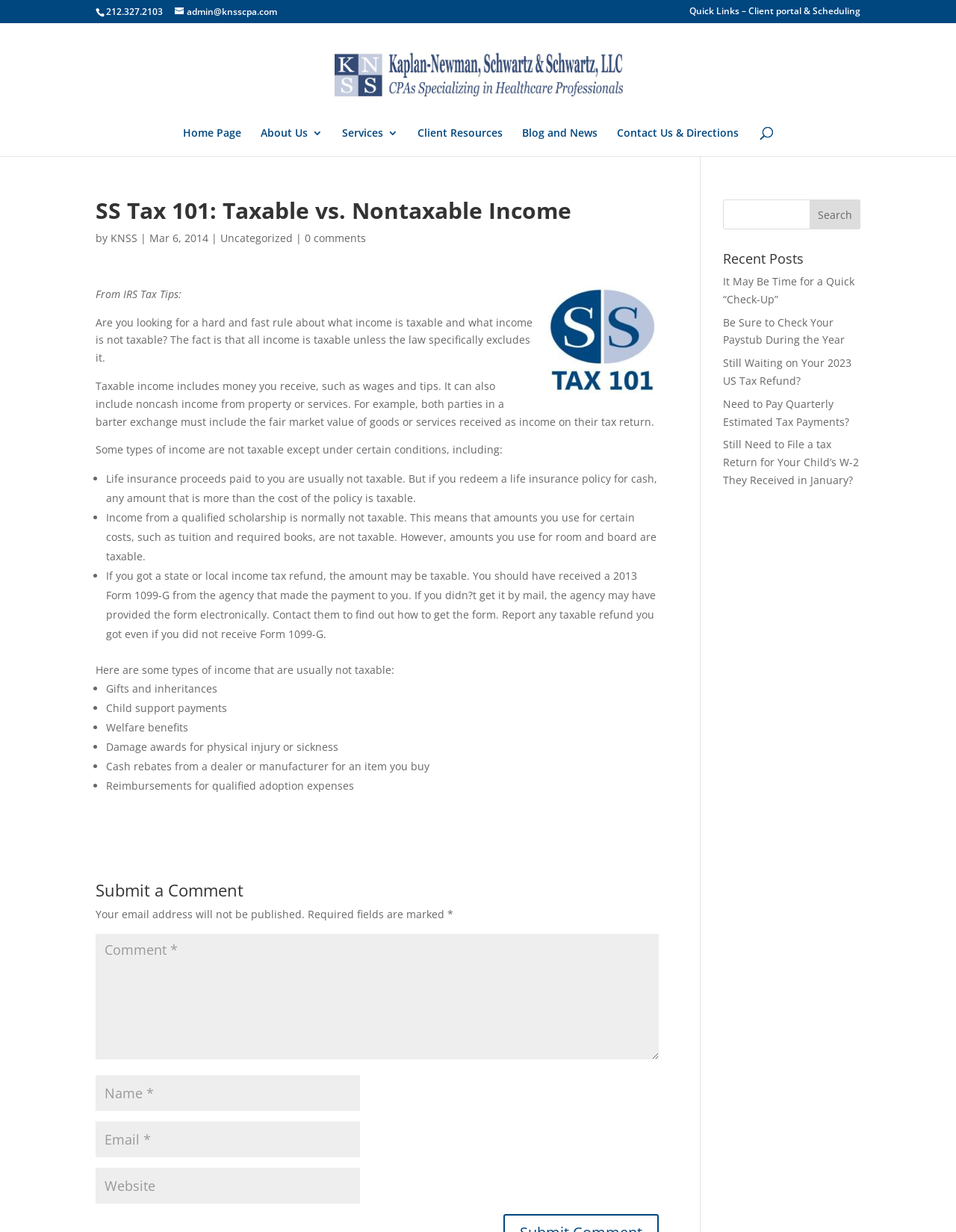What is the topic of the blog post?
Please give a well-detailed answer to the question.

The topic of the blog post can be determined by reading the heading 'SS Tax 101: Taxable vs. Nontaxable Income' at the top of the webpage.